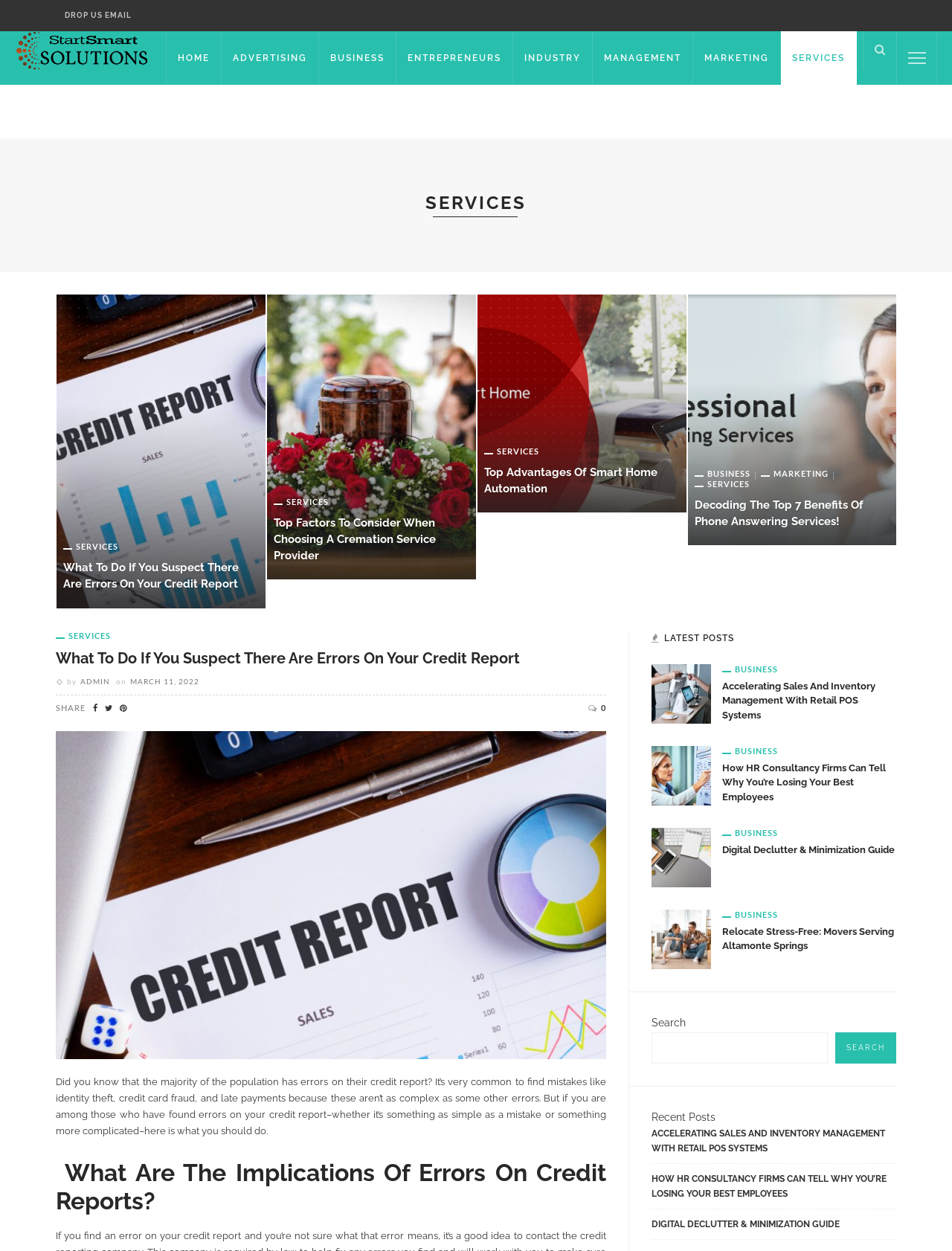What is the topic of the article 'What To Do If You Suspect There Are Errors On Your Credit Report'?
Refer to the image and give a detailed answer to the question.

The article 'What To Do If You Suspect There Are Errors On Your Credit Report' is about credit report errors, which can be inferred from the title and the content of the article.